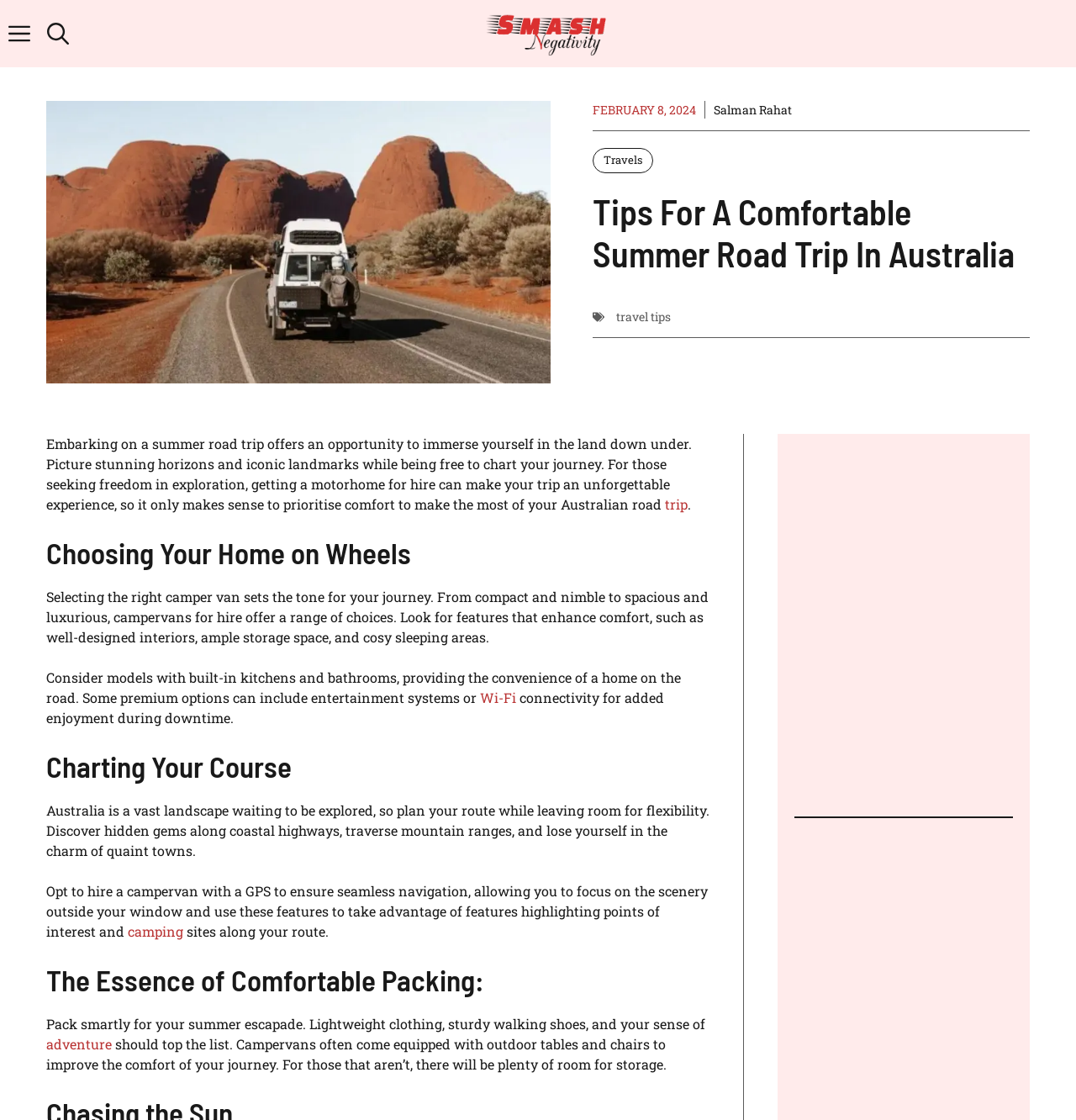Determine the bounding box coordinates of the clickable element necessary to fulfill the instruction: "Open search". Provide the coordinates as four float numbers within the 0 to 1 range, i.e., [left, top, right, bottom].

[0.036, 0.0, 0.072, 0.06]